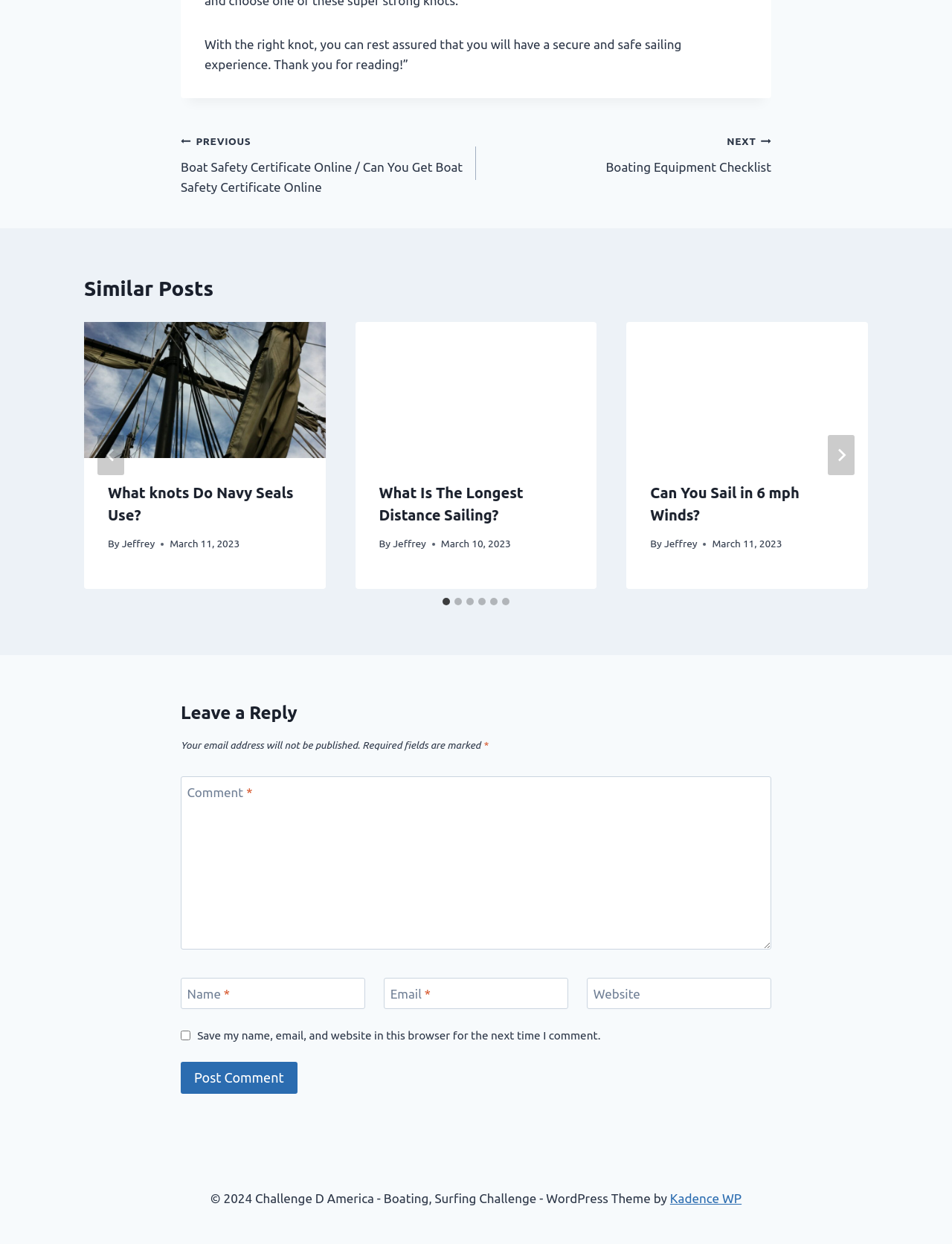Locate the bounding box coordinates of the UI element described by: "Jeffrey". Provide the coordinates as four float numbers between 0 and 1, formatted as [left, top, right, bottom].

[0.413, 0.432, 0.448, 0.442]